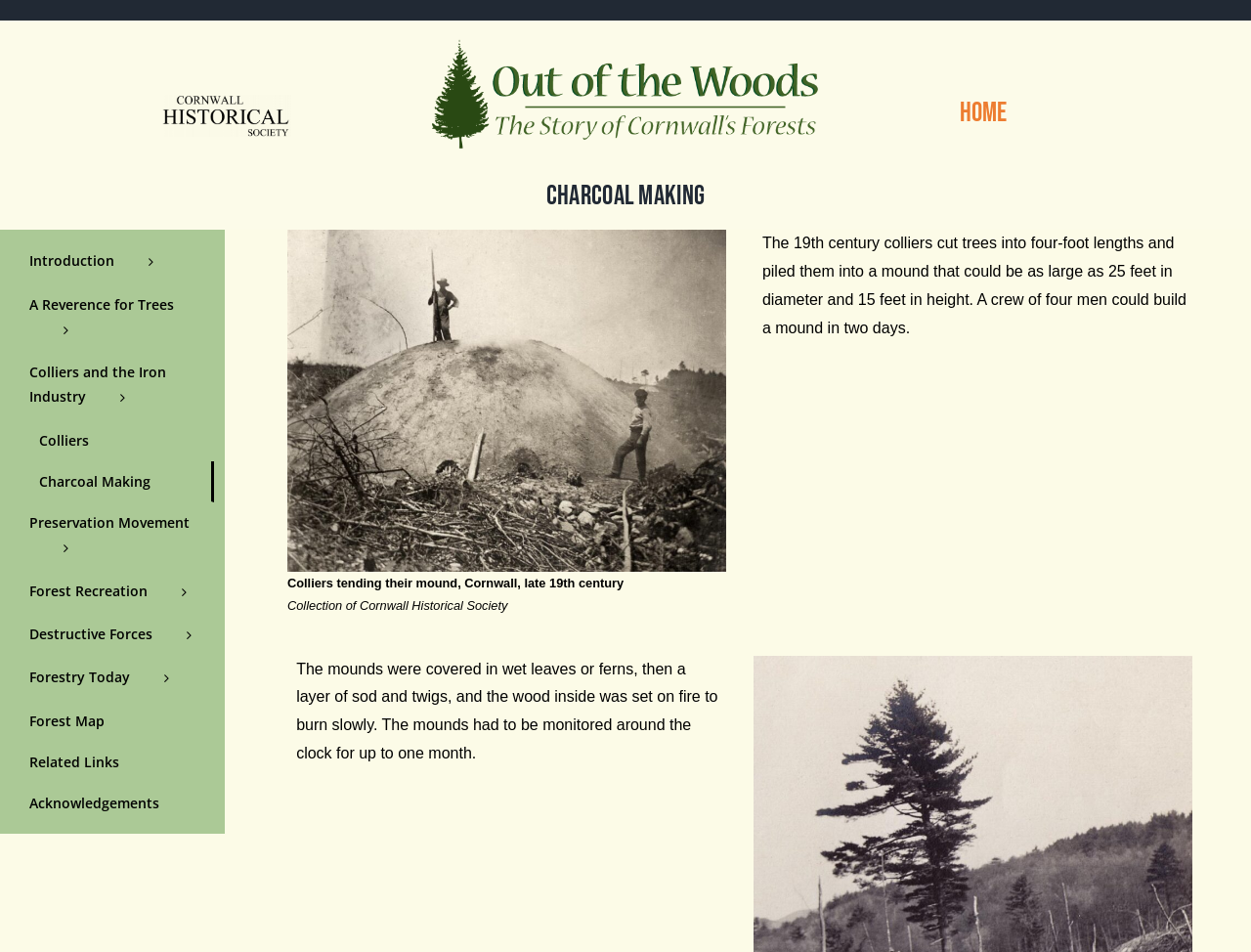Specify the bounding box coordinates of the element's area that should be clicked to execute the given instruction: "Read about Colliers and the Iron Industry". The coordinates should be four float numbers between 0 and 1, i.e., [left, top, right, bottom].

[0.008, 0.37, 0.171, 0.441]